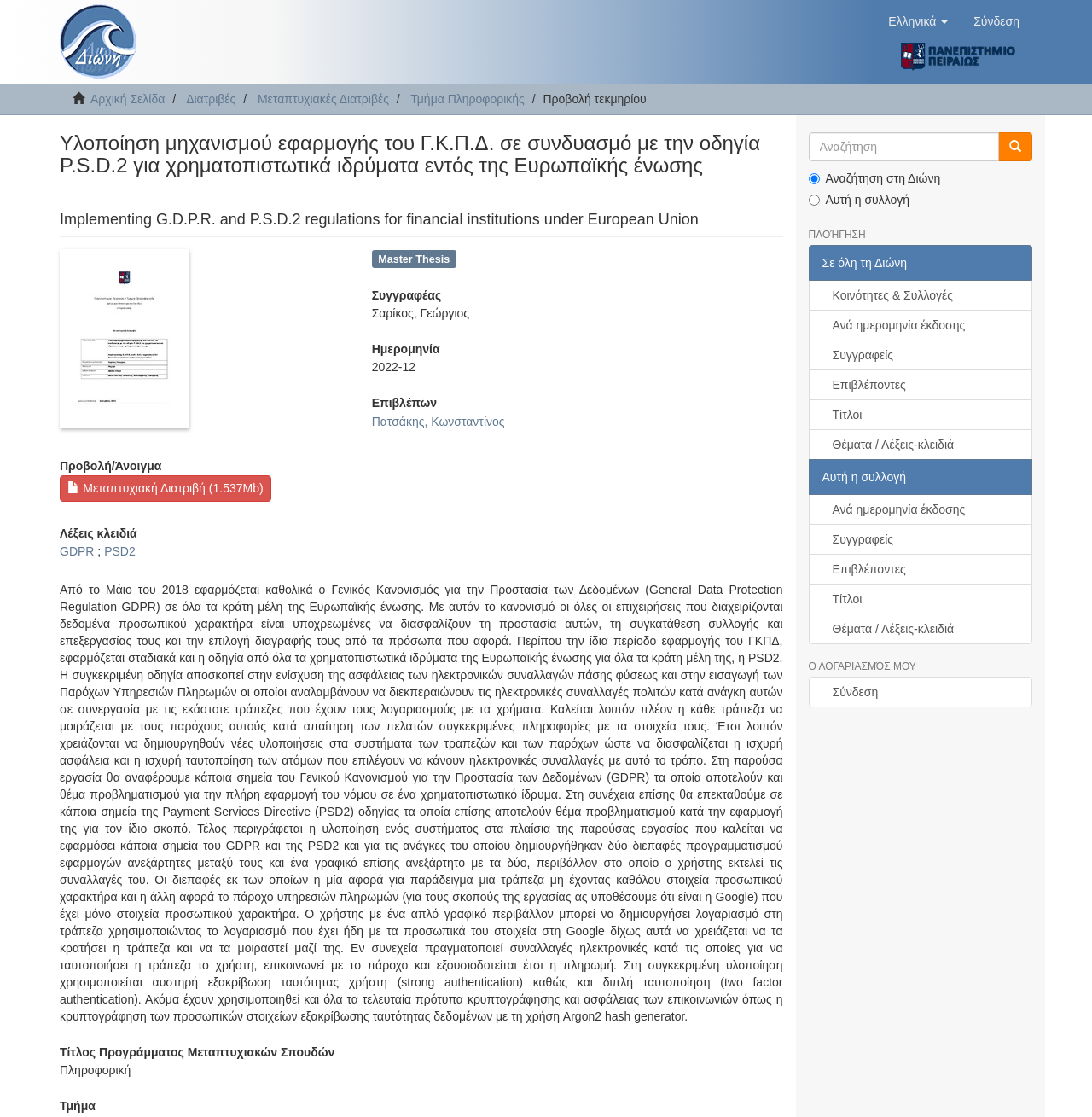Please determine the bounding box of the UI element that matches this description: Σε όλη τη Διώνη. The coordinates should be given as (top-left x, top-left y, bottom-right x, bottom-right y), with all values between 0 and 1.

[0.74, 0.219, 0.945, 0.251]